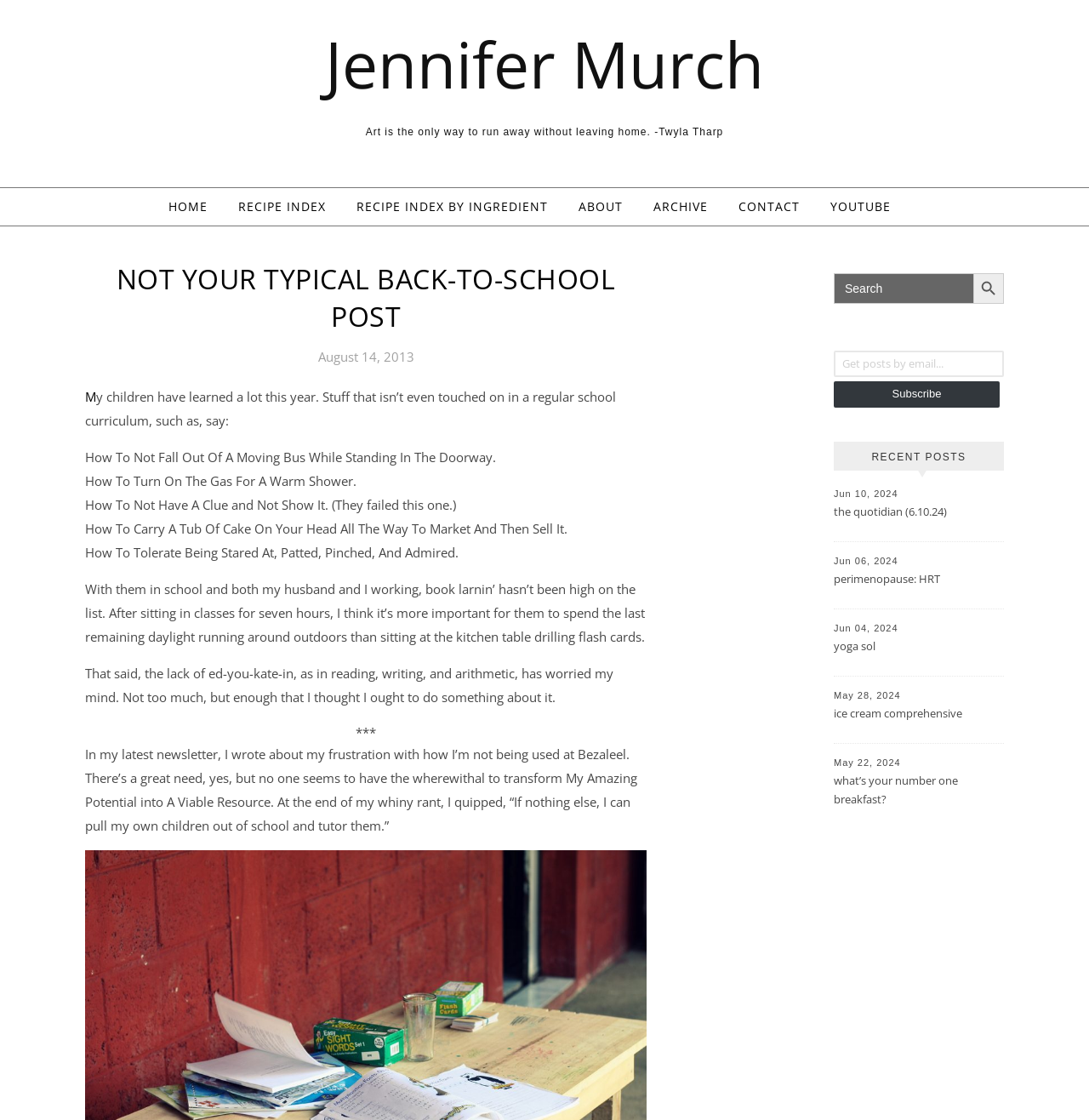Determine the bounding box coordinates of the clickable area required to perform the following instruction: "Click on the 'HOME' link". The coordinates should be represented as four float numbers between 0 and 1: [left, top, right, bottom].

[0.154, 0.168, 0.203, 0.201]